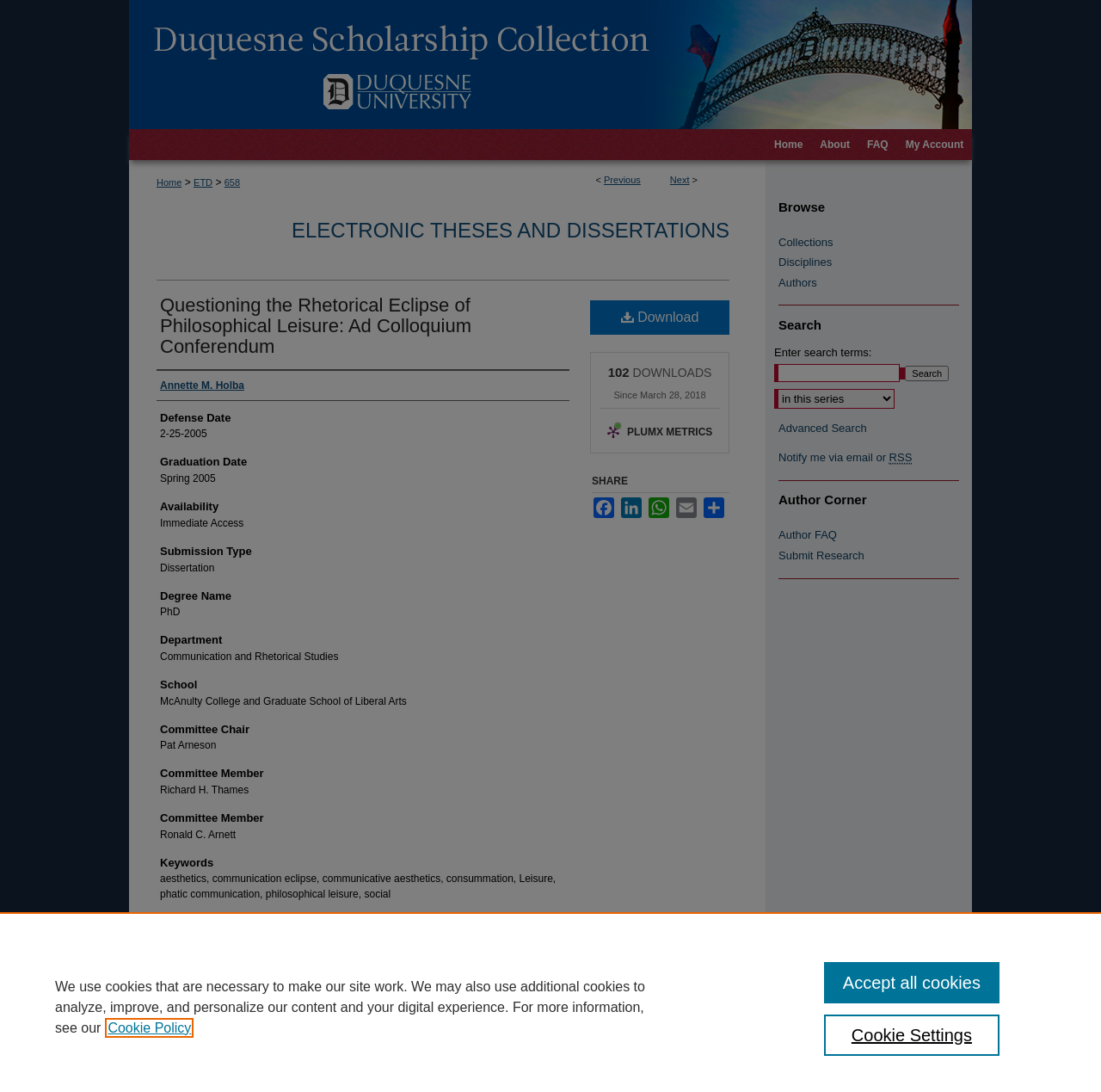Find the headline of the webpage and generate its text content.

Questioning the Rhetorical Eclipse of Philosophical Leisure: Ad Colloquium Conferendum